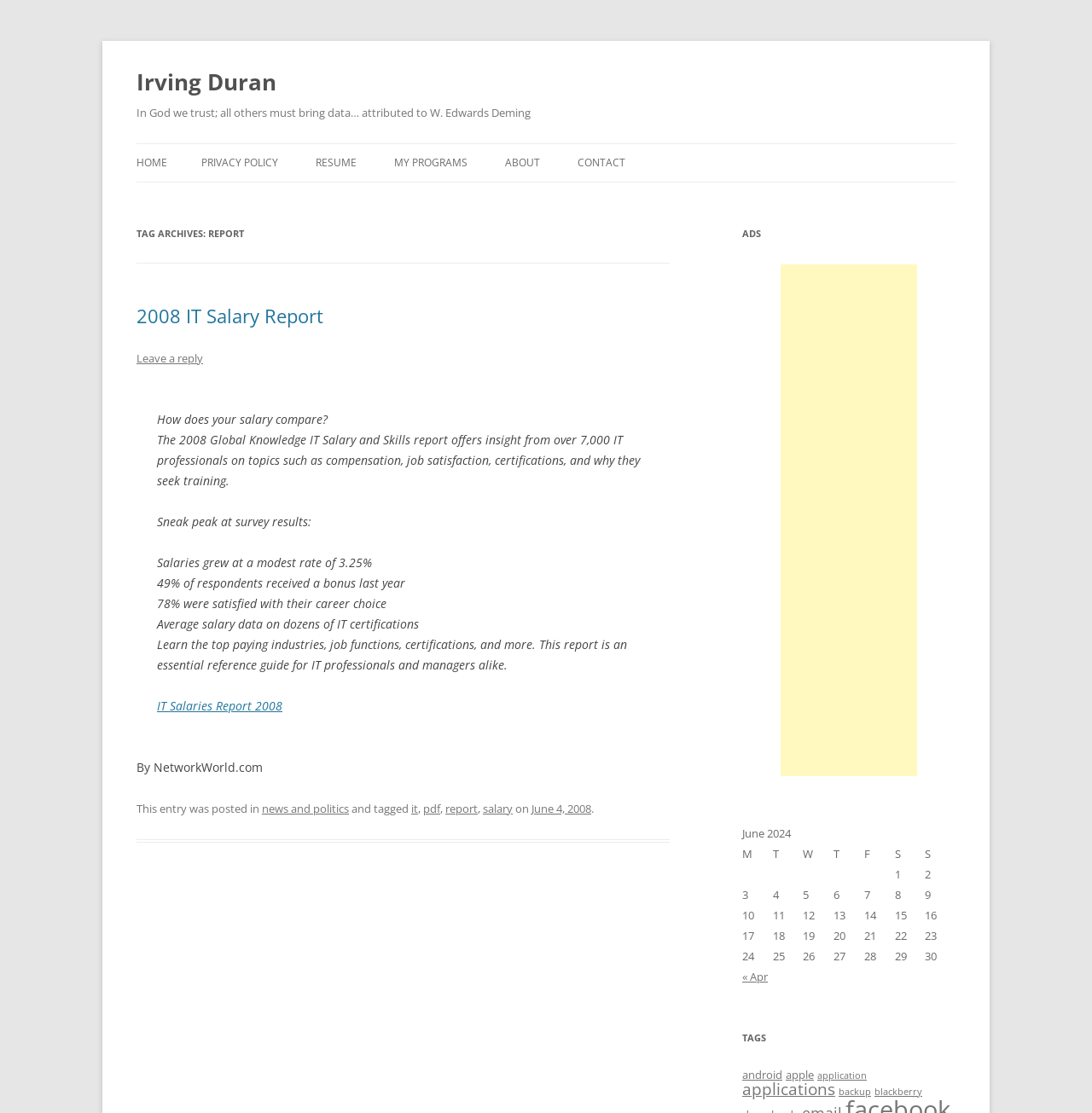Describe in detail what you see on the webpage.

The webpage is titled "report Archives - Irving Duran" and has a heading "Irving Duran" at the top left corner. Below the title, there is a quote "In God we trust; all others must bring data… attributed to W. Edwards Deming". 

On the top right corner, there are several links, including "HOME", "PRIVACY POLICY", "RESUME", "MY PROGRAMS", "UD", "ABOUT", and "CONTACT". 

The main content of the webpage is divided into two sections. The first section has a heading "TAG ARCHIVES: REPORT" and contains an article with a heading "2008 IT Salary Report". The article has a link to the report and a brief summary of the report's content, including information about salary growth, bonuses, job satisfaction, and certifications. 

Below the article, there is a footer section that indicates the post was tagged with "news and politics", "it", "pdf", "report", "salary", and was posted on June 4, 2008.

To the right of the main content, there is a section labeled "ADS" that contains an advertisement. Below the advertisement, there is a calendar table for June 2024, with days of the week listed across the top and dates listed down the side.

Overall, the webpage appears to be a blog or archive of reports, with a focus on IT salaries and related topics.